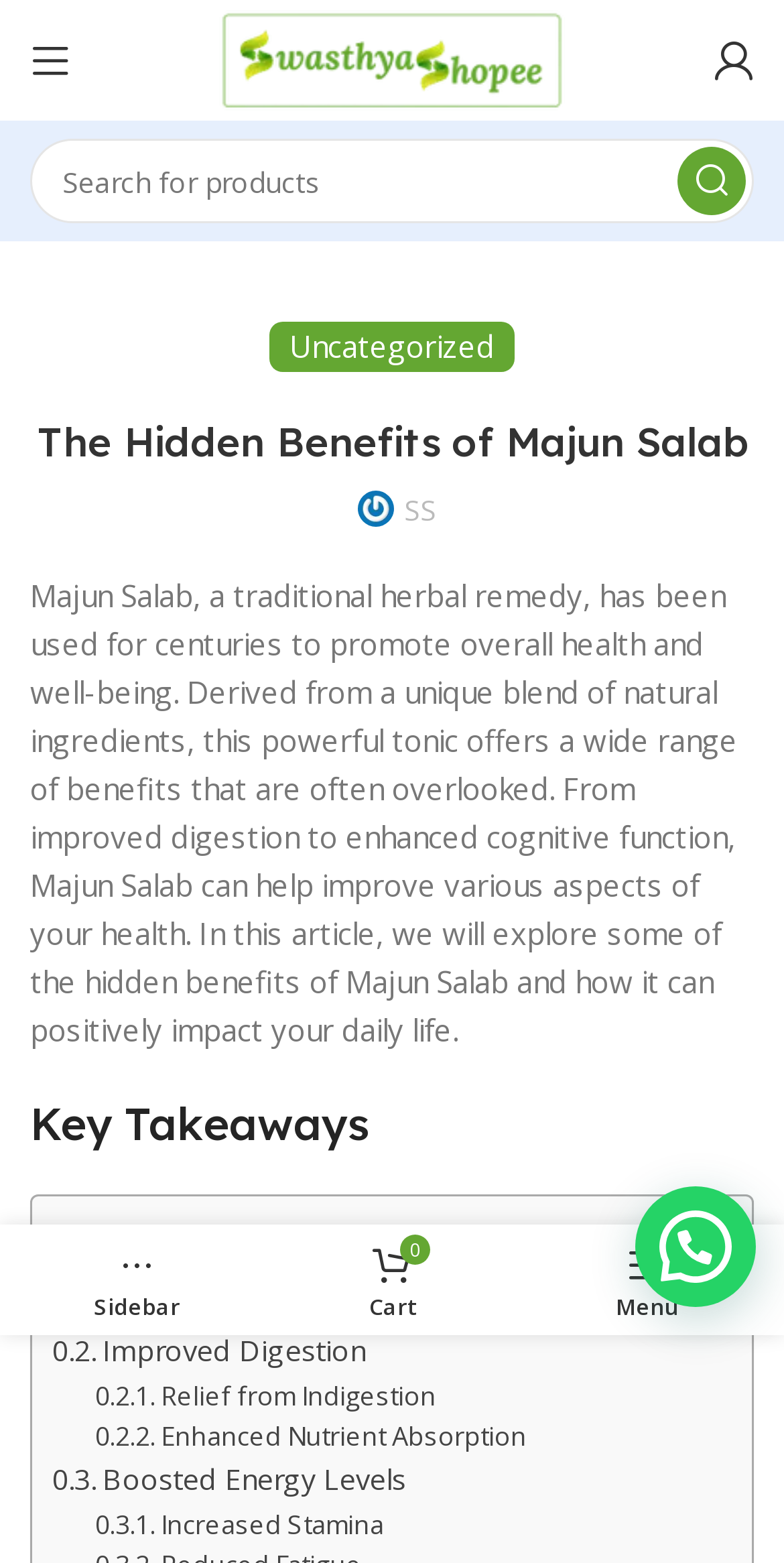Explain in detail what is displayed on the webpage.

The webpage is about the benefits of Majun Salab, a traditional herbal remedy. At the top left corner, there is a link to open the mobile menu. Next to it, there is a site logo with an image of "Swasthyashopee". On the top right corner, there is a search bar with a textbox and a search button. 

Below the search bar, there is a heading that reads "The Hidden Benefits of Majun Salab". Next to the heading, there is an image of an author's avatar and a link to the author's profile. 

The main content of the webpage is a long paragraph that describes the benefits of Majun Salab, including improved digestion, enhanced cognitive function, and boosted energy levels. 

Below the main content, there is a heading that reads "Key Takeaways" followed by a table of contents with links to different sections of the article, including "Improved Digestion", "Relief from Indigestion", "Enhanced Nutrient Absorption", "Boosted Energy Levels", and "Increased Stamina". 

On the right side of the webpage, there are several links and buttons, including a link to the sidebar, a link to the cart, and a link to the menu. There is also a static text that reads "💬 Need help?"